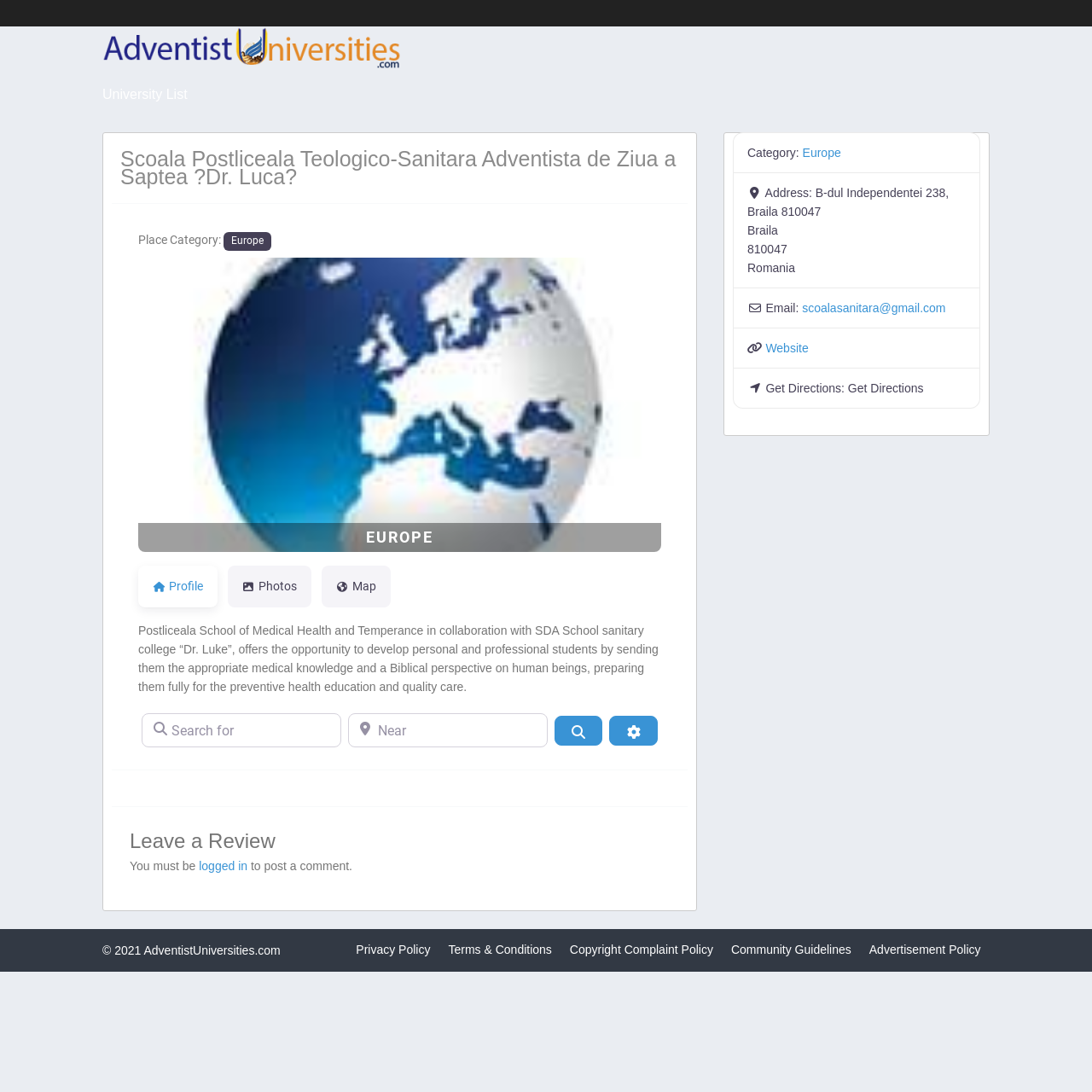Locate the bounding box coordinates of the element to click to perform the following action: 'Click on the 'pricing' link'. The coordinates should be given as four float values between 0 and 1, in the form of [left, top, right, bottom].

None